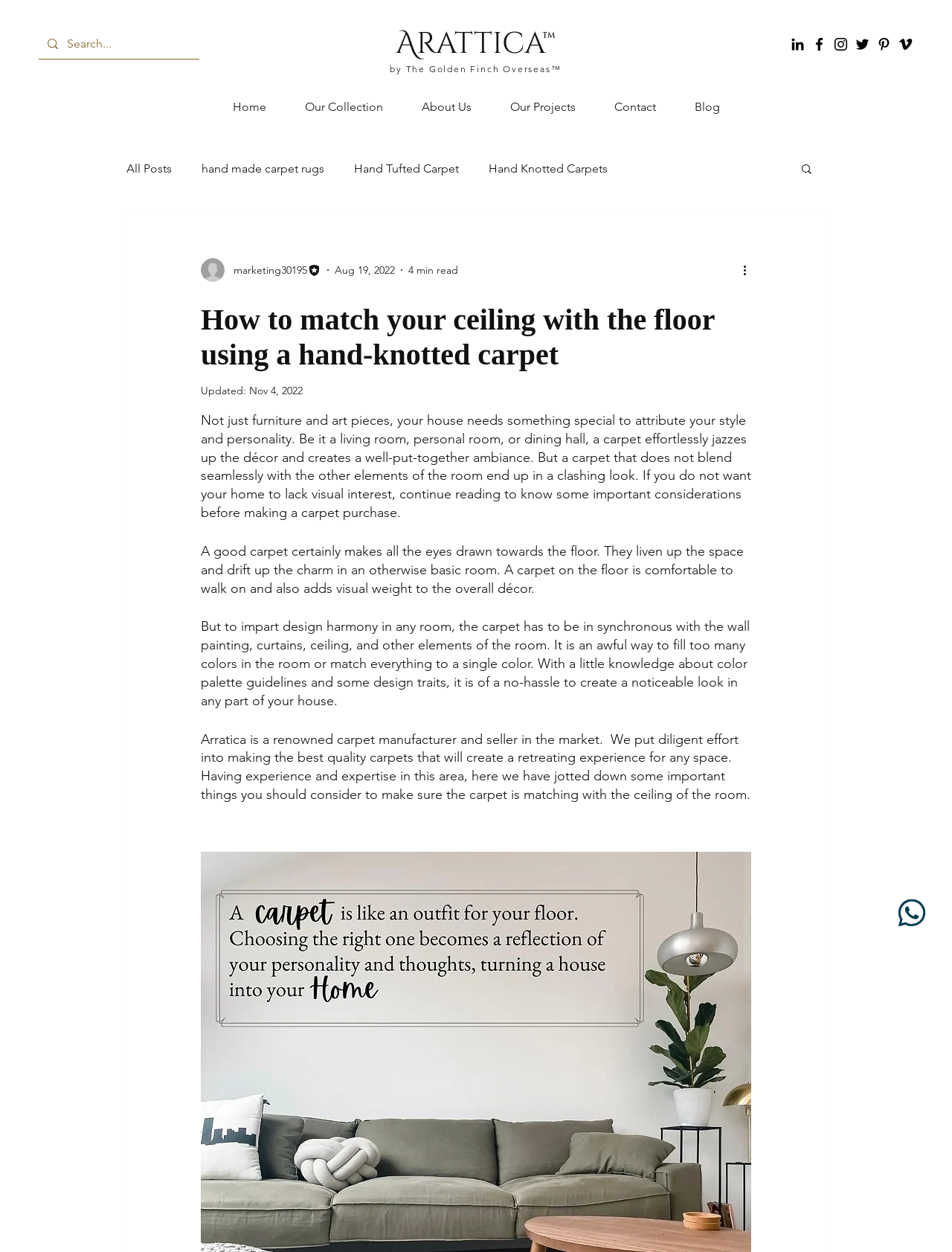Identify the coordinates of the bounding box for the element described below: "hand made carpet rugs". Return the coordinates as four float numbers between 0 and 1: [left, top, right, bottom].

[0.212, 0.129, 0.341, 0.14]